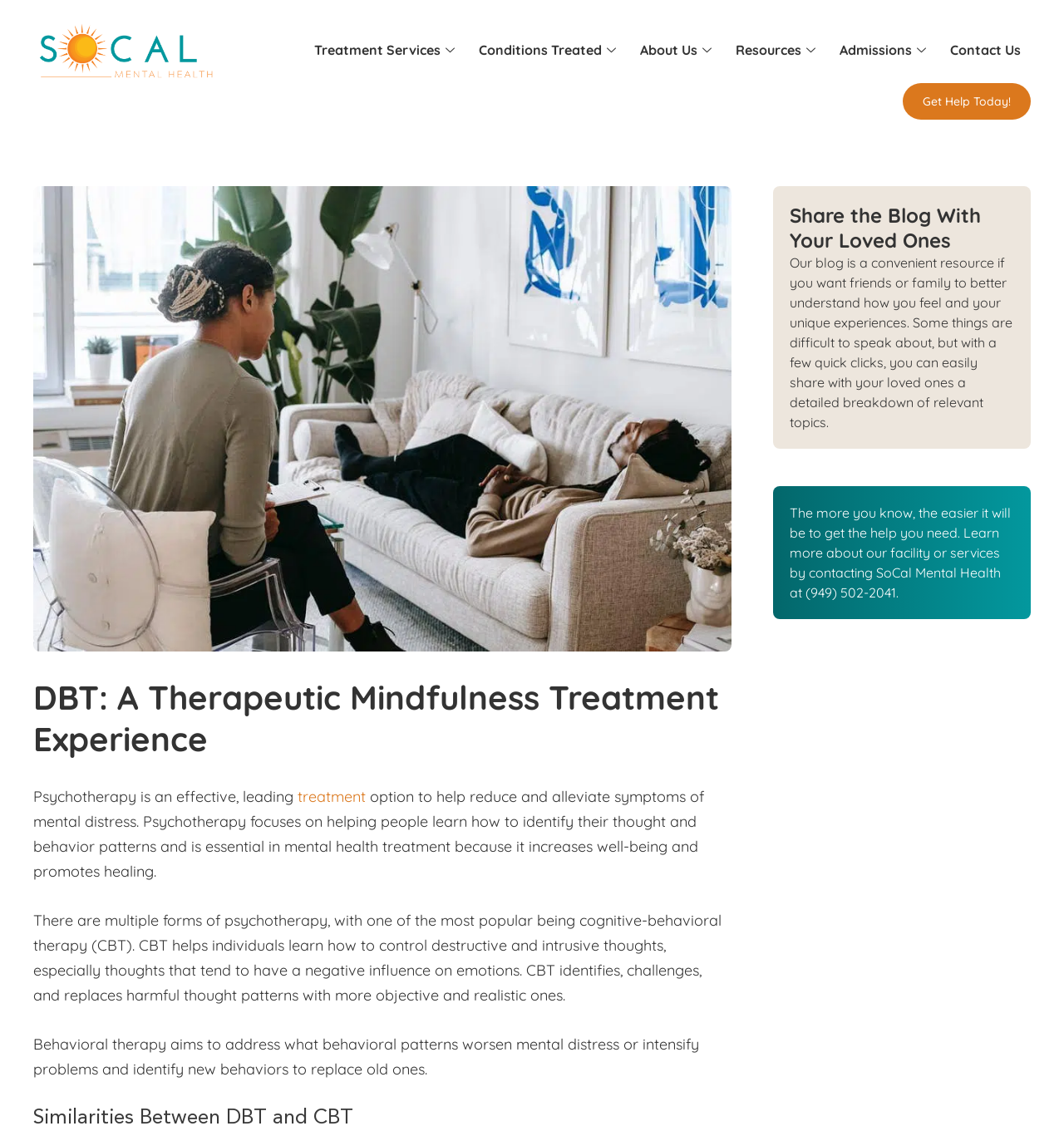Please identify the bounding box coordinates of the region to click in order to complete the given instruction: "Get help today by clicking the link". The coordinates should be four float numbers between 0 and 1, i.e., [left, top, right, bottom].

[0.848, 0.074, 0.969, 0.106]